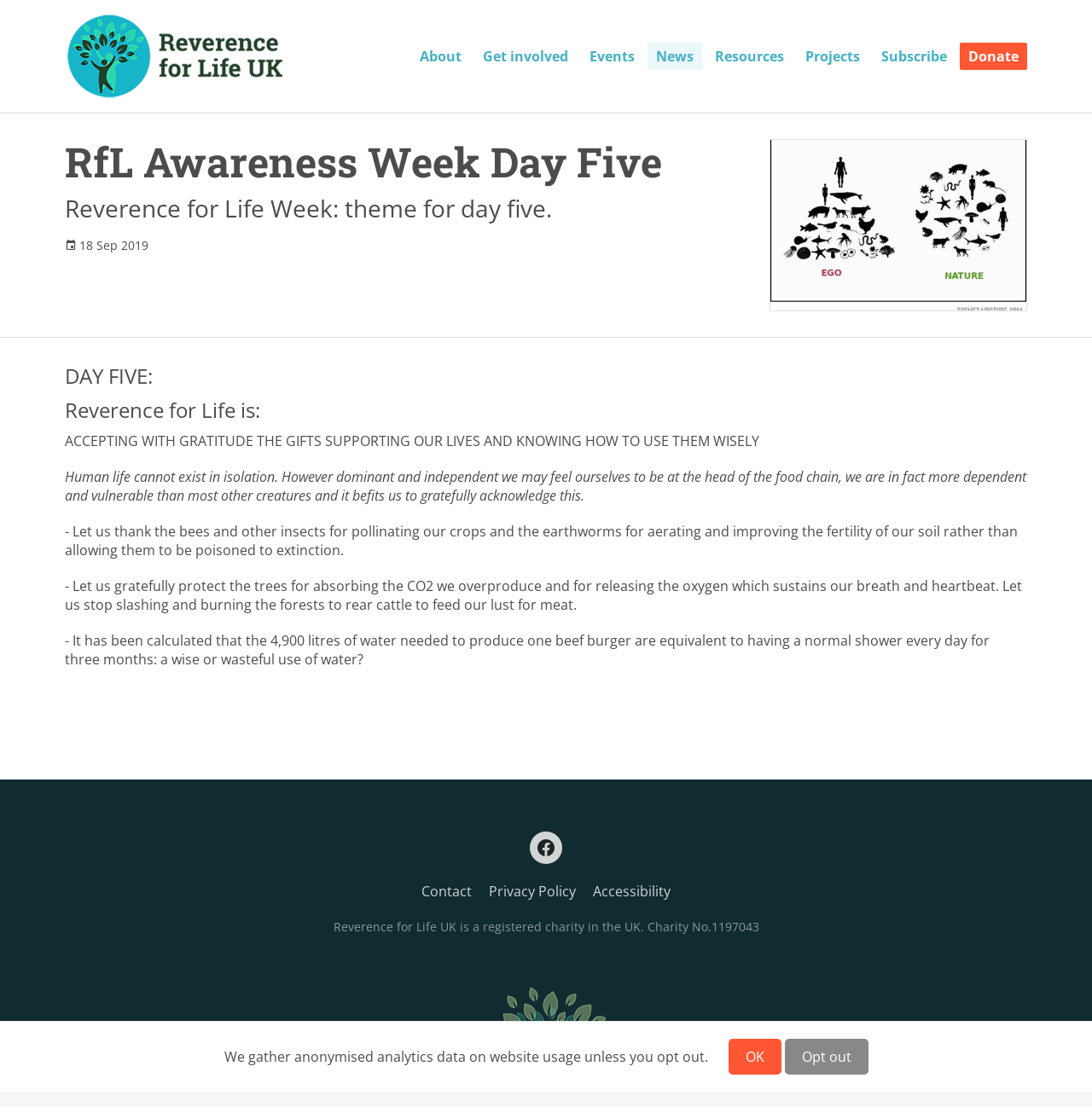Locate the bounding box coordinates of the element's region that should be clicked to carry out the following instruction: "Go to the 'About' page". The coordinates need to be four float numbers between 0 and 1, i.e., [left, top, right, bottom].

[0.376, 0.039, 0.43, 0.063]